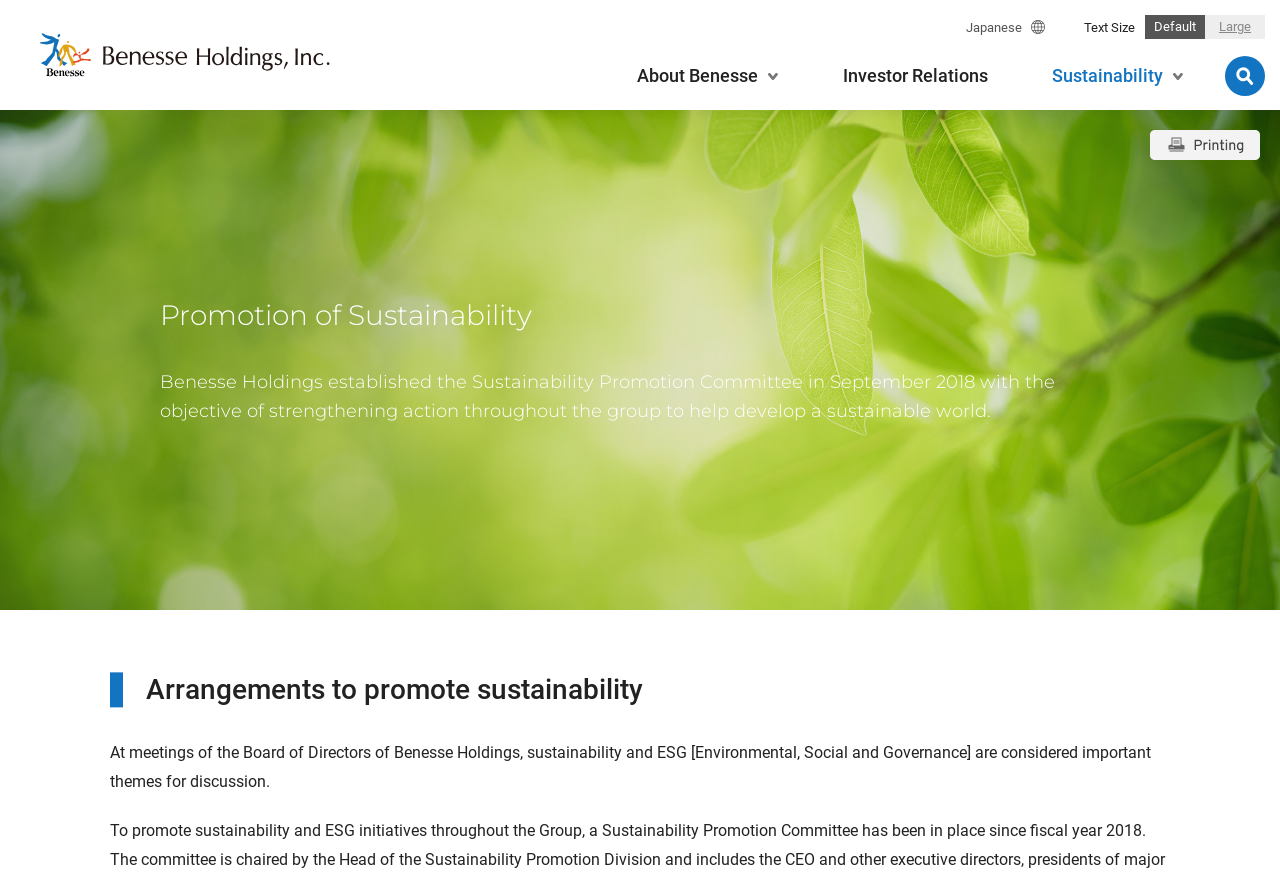What is the main heading displayed on the webpage? Please provide the text.

Promotion of Sustainability